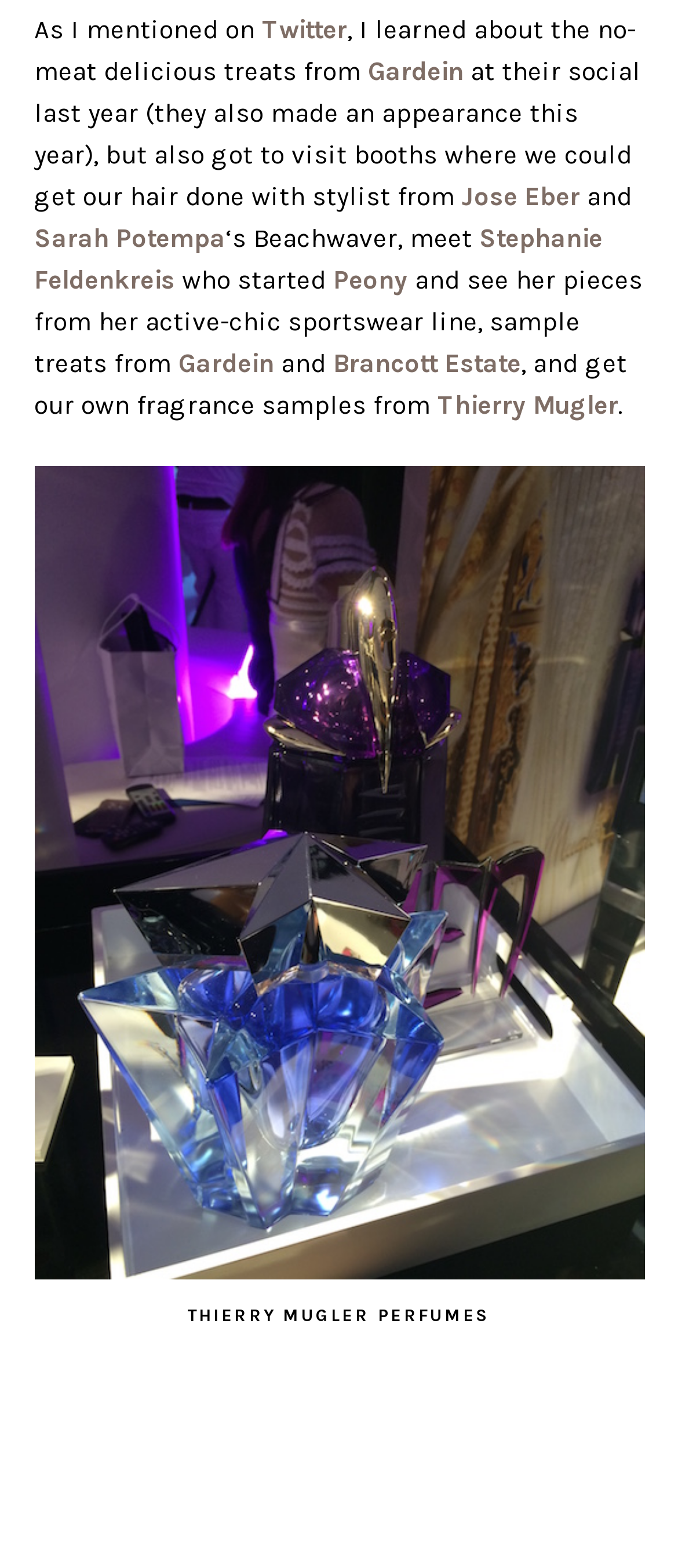Based on the image, provide a detailed response to the question:
What is the name of the beach hair tool mentioned?

The text on the webpage mentions 'meet Sarah Potempa ‘s Beachwaver', indicating that Beachwaver is the name of the beach hair tool.